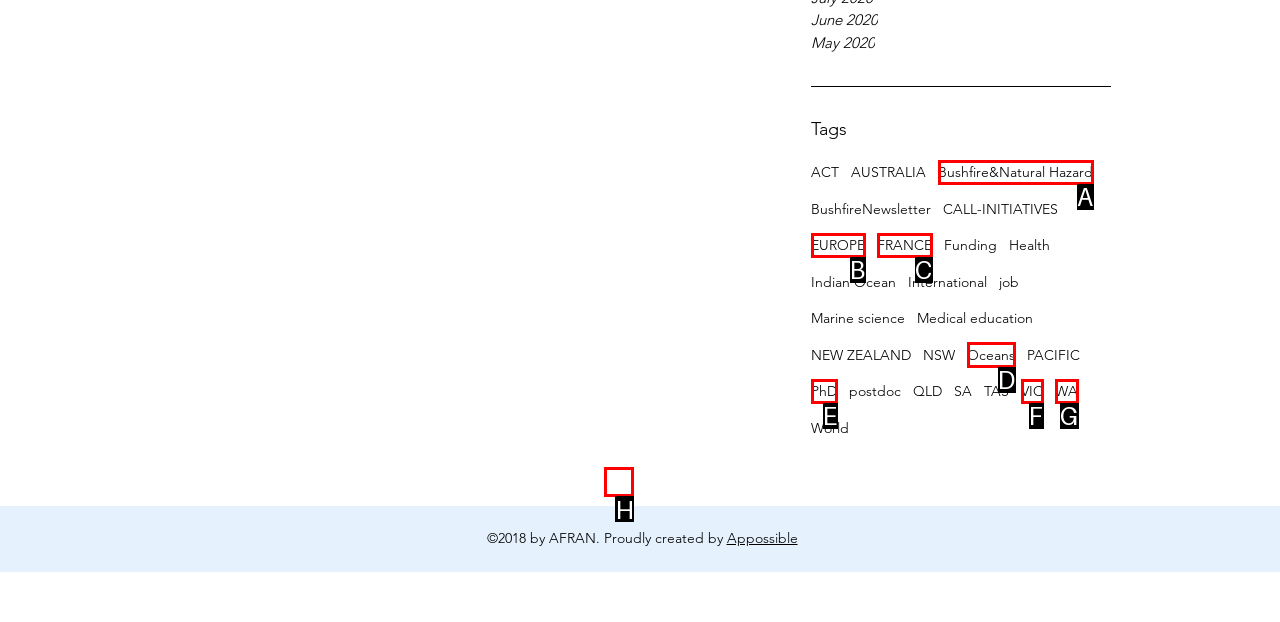Indicate which red-bounded element should be clicked to perform the task: Follow AFRAN on LinkedIn Answer with the letter of the correct option.

H